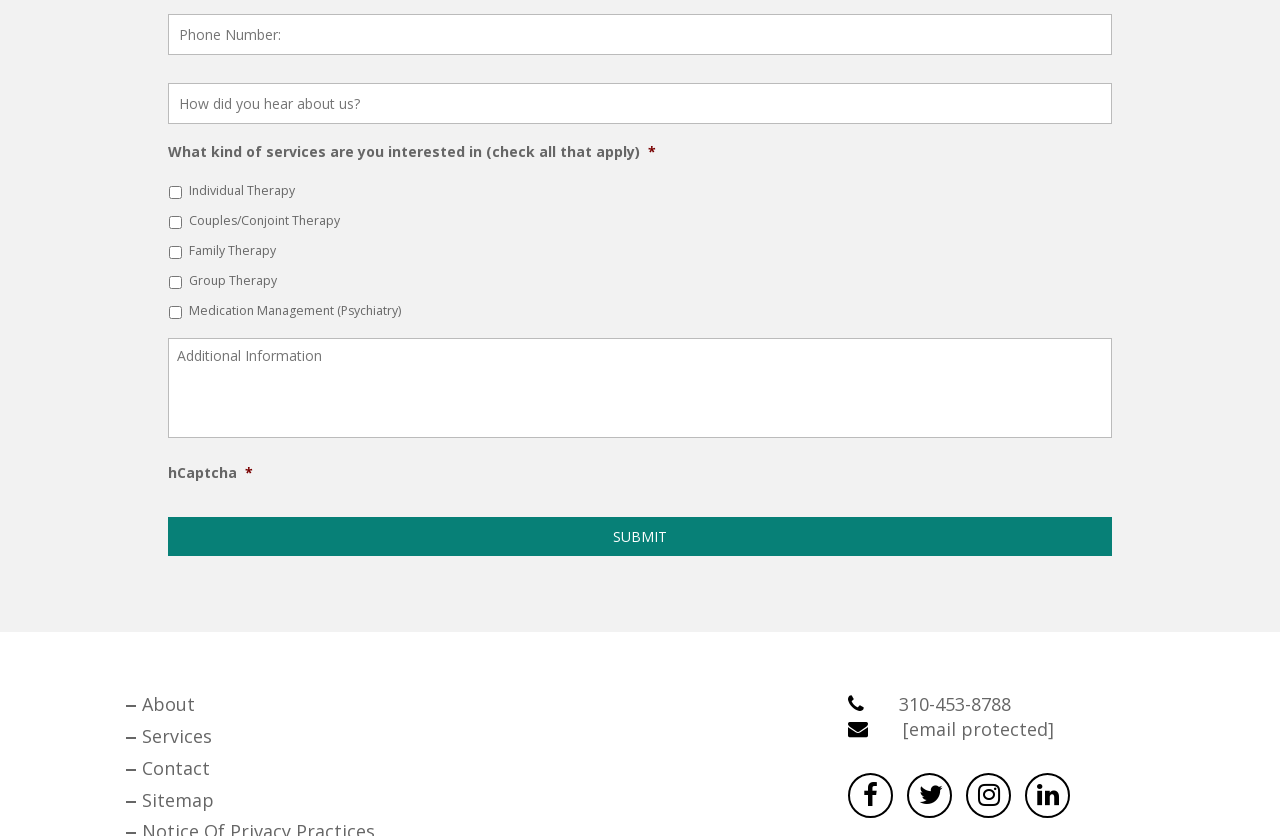What is the purpose of the hCaptcha?
Based on the screenshot, answer the question with a single word or phrase.

To verify human user